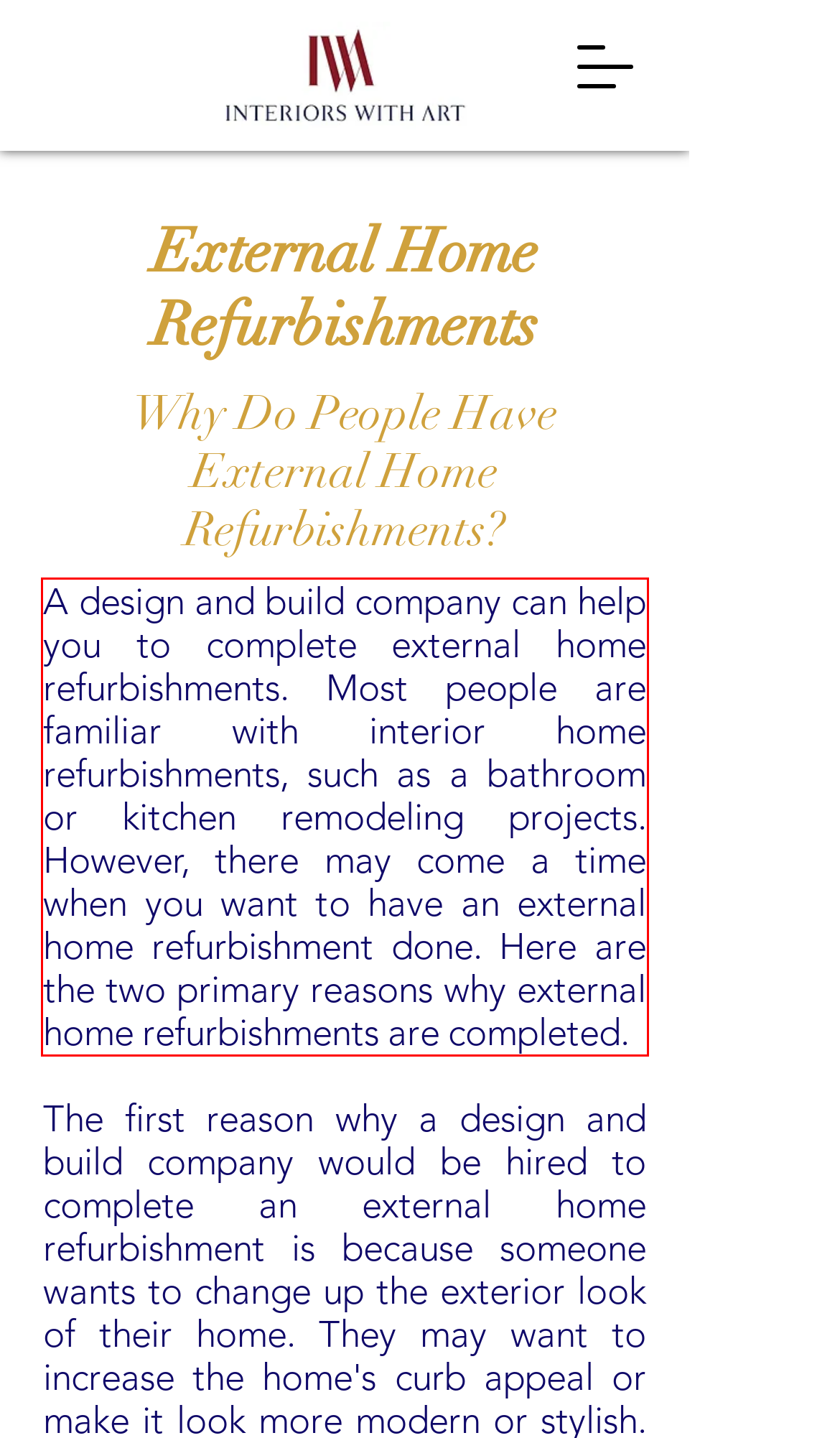Identify the text within the red bounding box on the webpage screenshot and generate the extracted text content.

A design and build company can help you to complete external home refurbishments. Most people are familiar with interior home refurbishments, such as a bathroom or kitchen remodeling projects. However, there may come a time when you want to have an external home refurbishment done. Here are the two primary reasons why external home refurbishments are completed.